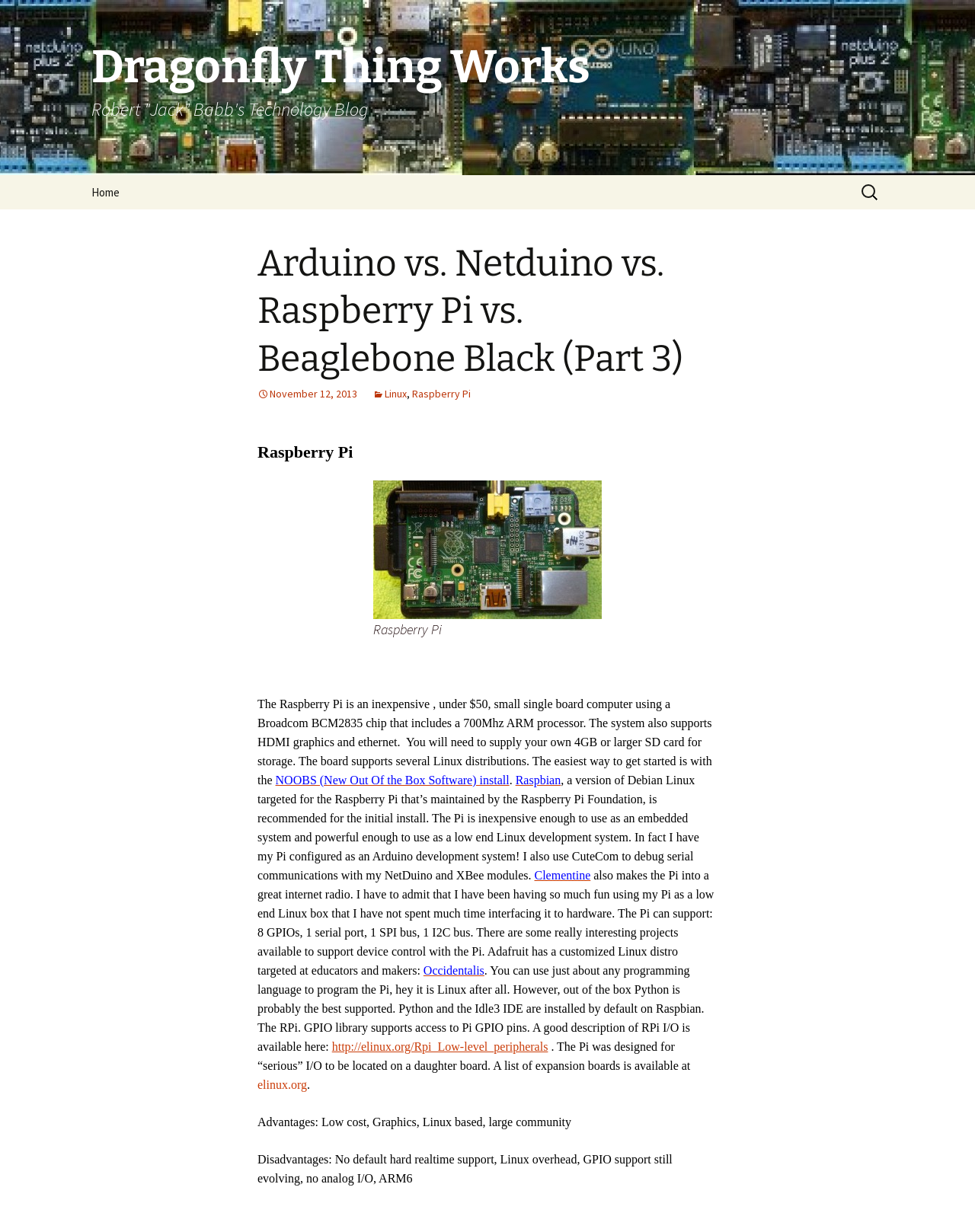Please identify the bounding box coordinates of the element that needs to be clicked to execute the following command: "Learn about 'Occidentalis'". Provide the bounding box using four float numbers between 0 and 1, formatted as [left, top, right, bottom].

[0.434, 0.781, 0.497, 0.793]